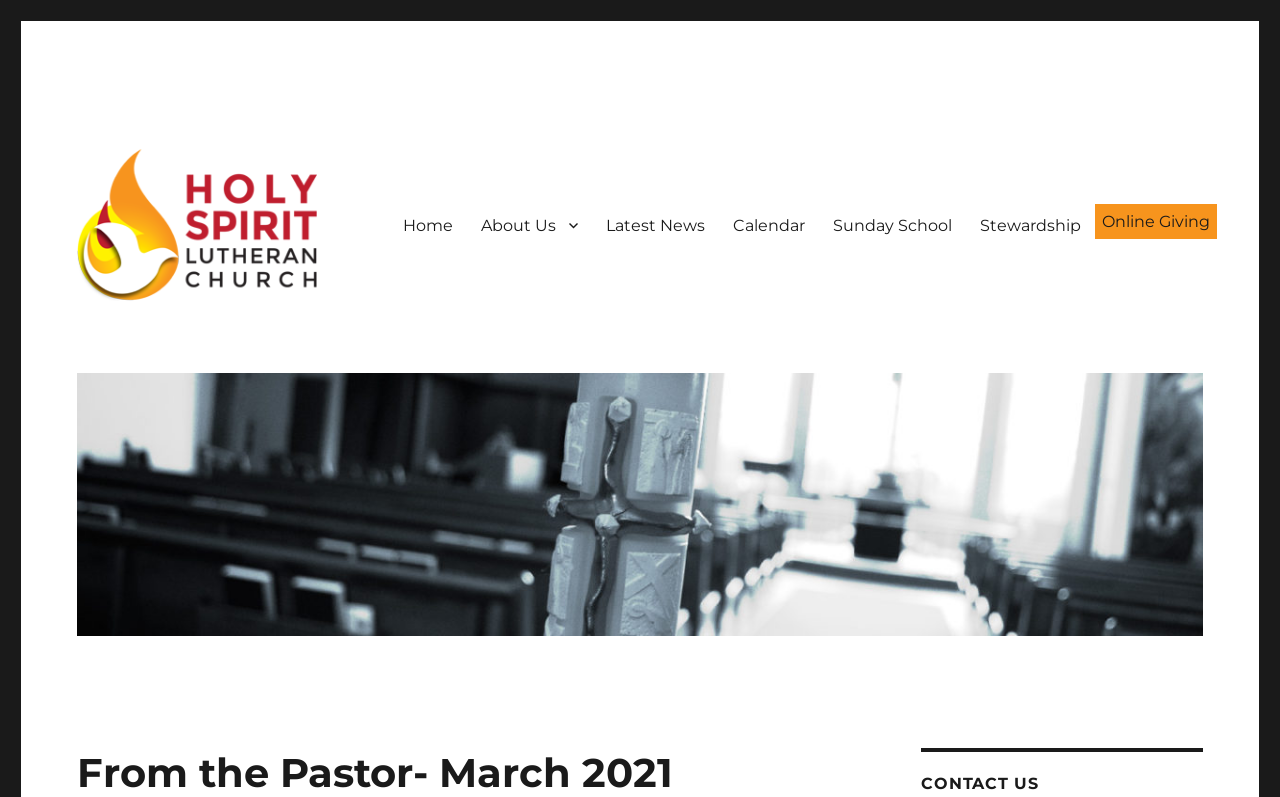Please answer the following question using a single word or phrase: 
How many images are there on the page?

2